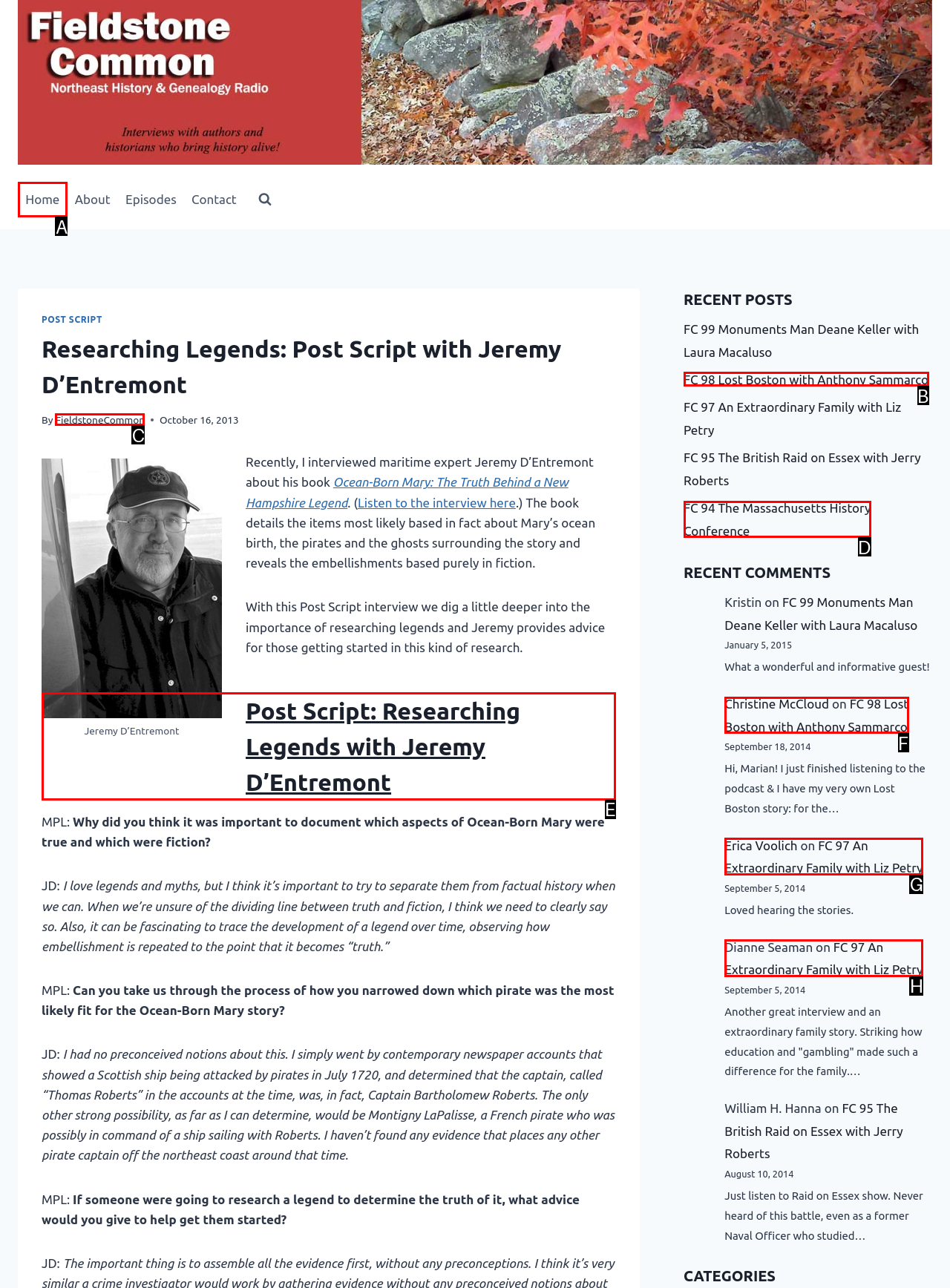Determine which UI element I need to click to achieve the following task: Read the 'Post Script: Researching Legends with Jeremy D’Entremont' article Provide your answer as the letter of the selected option.

E